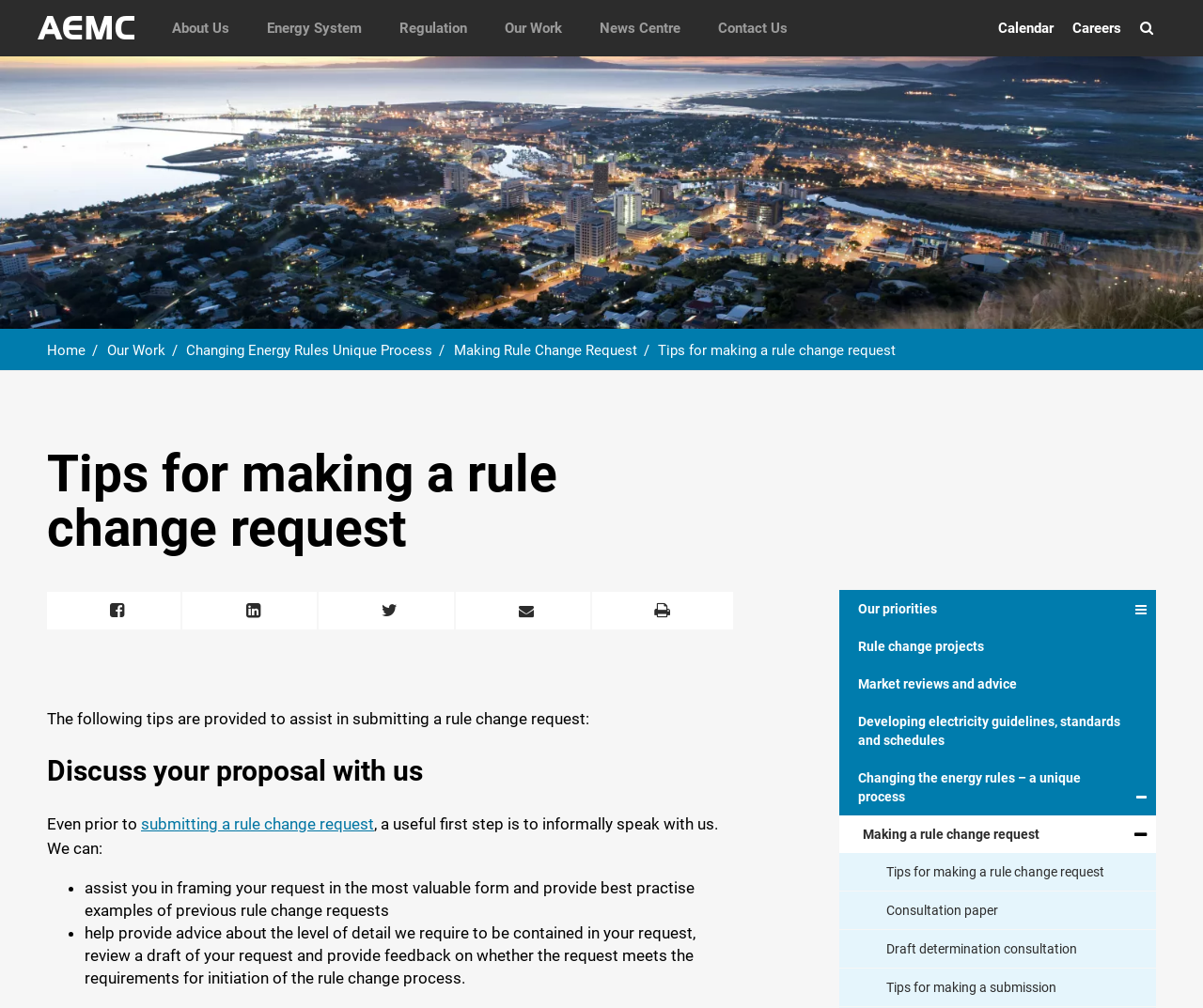Can you pinpoint the bounding box coordinates for the clickable element required for this instruction: "Go to About Us"? The coordinates should be four float numbers between 0 and 1, i.e., [left, top, right, bottom].

[0.127, 0.0, 0.206, 0.056]